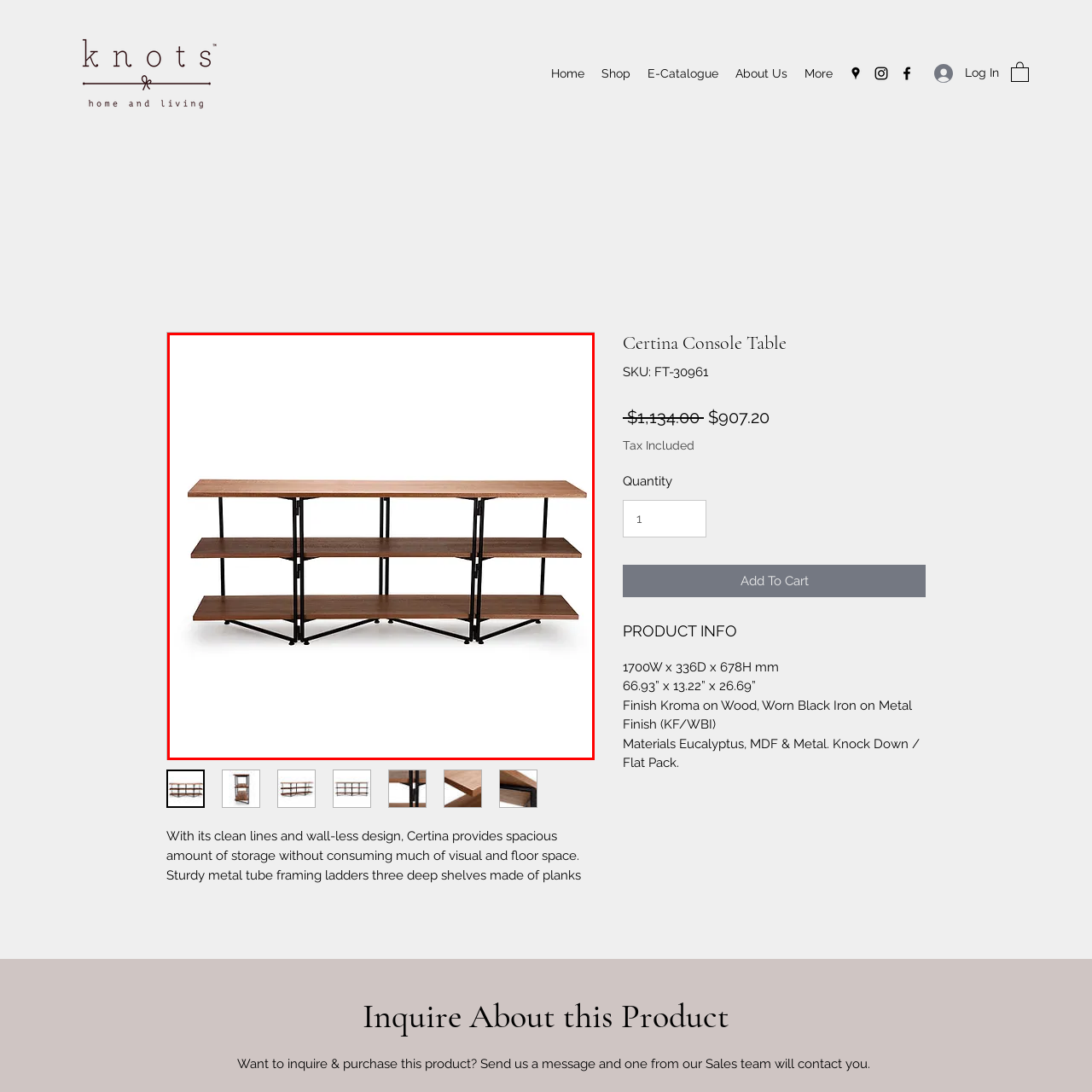What are the dimensions of the Certina Console Table?
View the image highlighted by the red bounding box and provide your answer in a single word or a brief phrase.

1700W x 336D x 678H mm